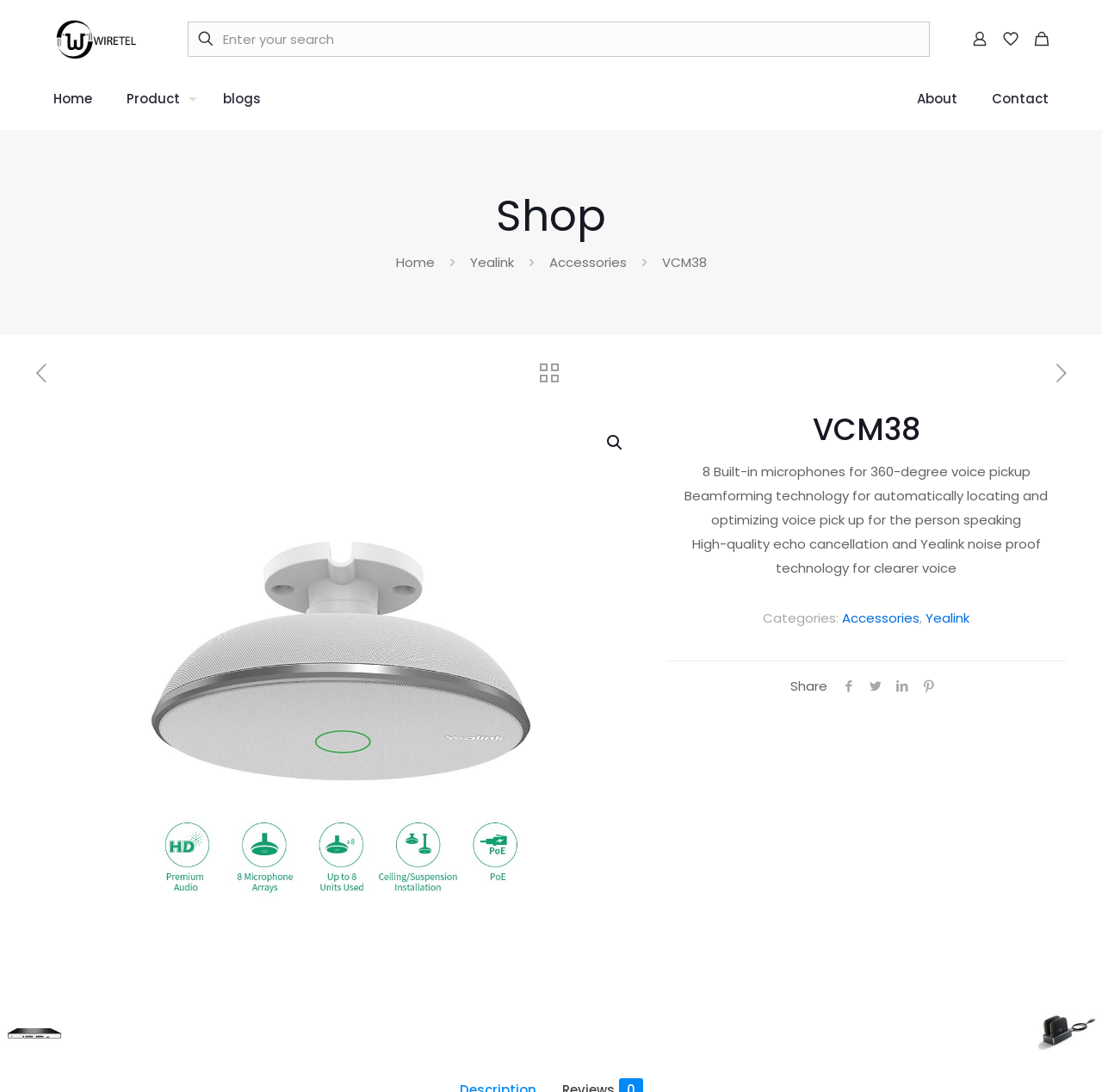By analyzing the image, answer the following question with a detailed response: What is the purpose of the beamforming technology?

I learned this from the product description, which explains that the beamforming technology is 'for automatically locating and optimizing voice pick up for the person speaking'.